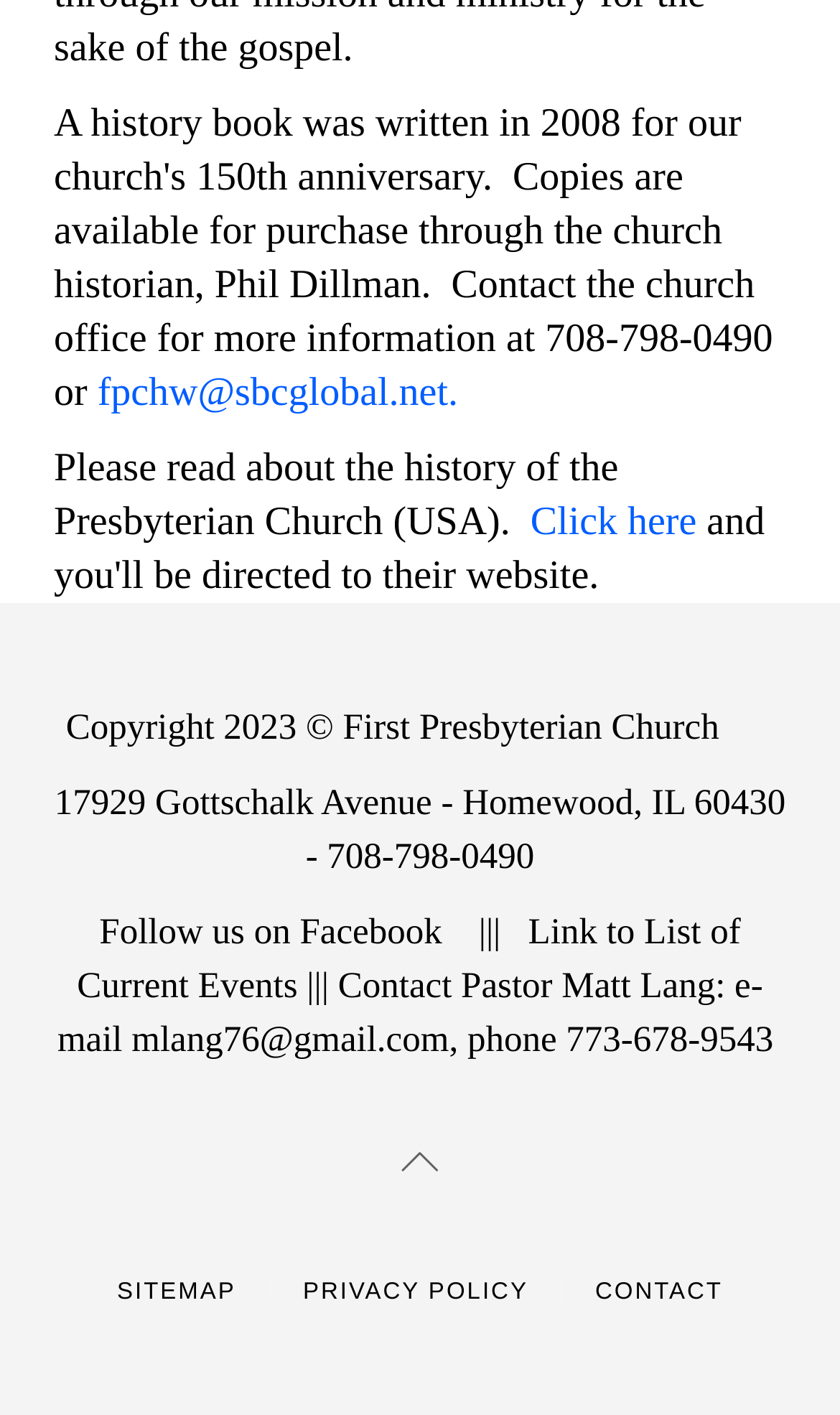Identify the coordinates of the bounding box for the element that must be clicked to accomplish the instruction: "Read about the history of the Presbyterian Church".

[0.064, 0.314, 0.736, 0.384]